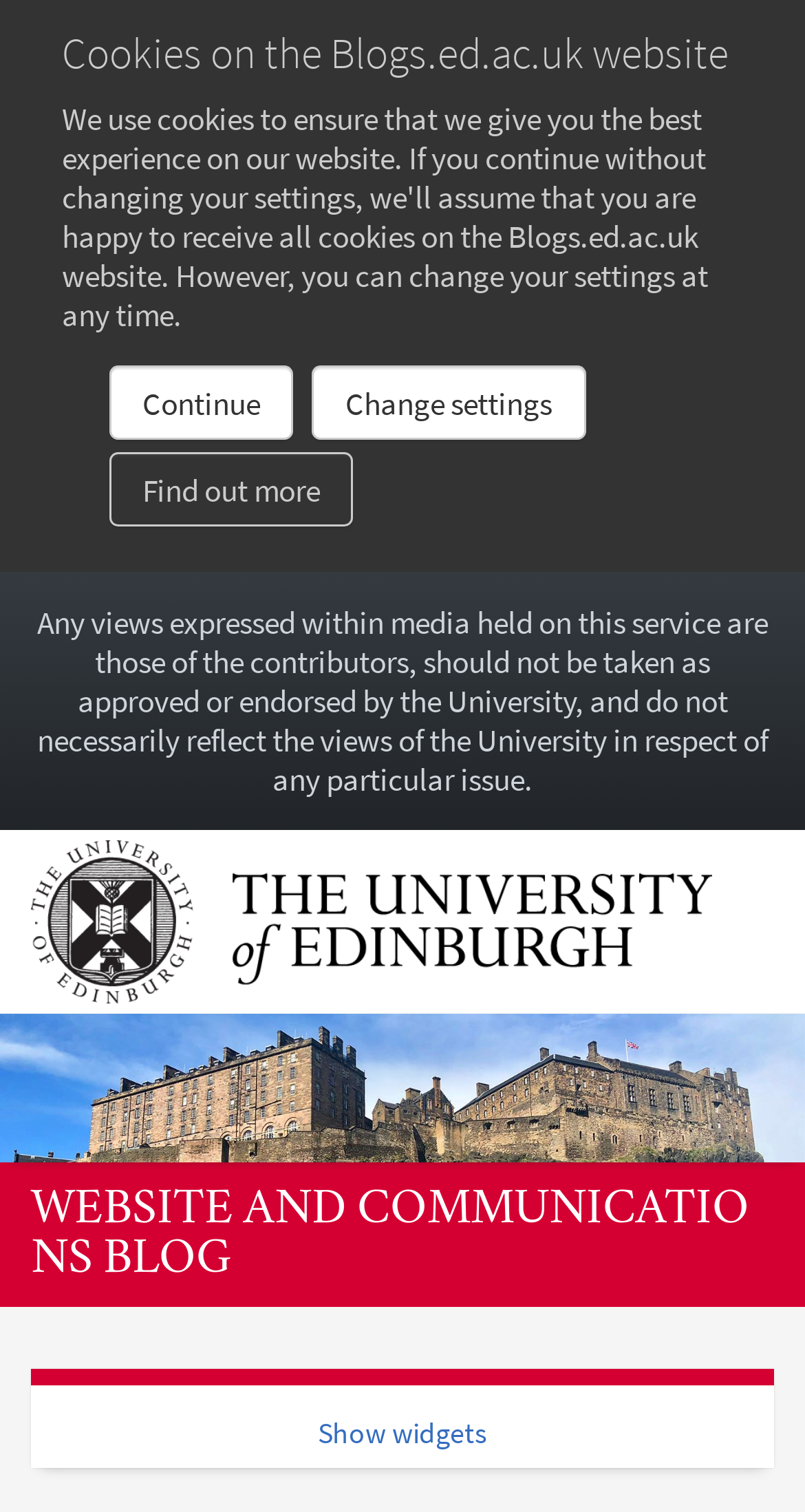How many buttons are on the webpage?
Give a one-word or short-phrase answer derived from the screenshot.

3